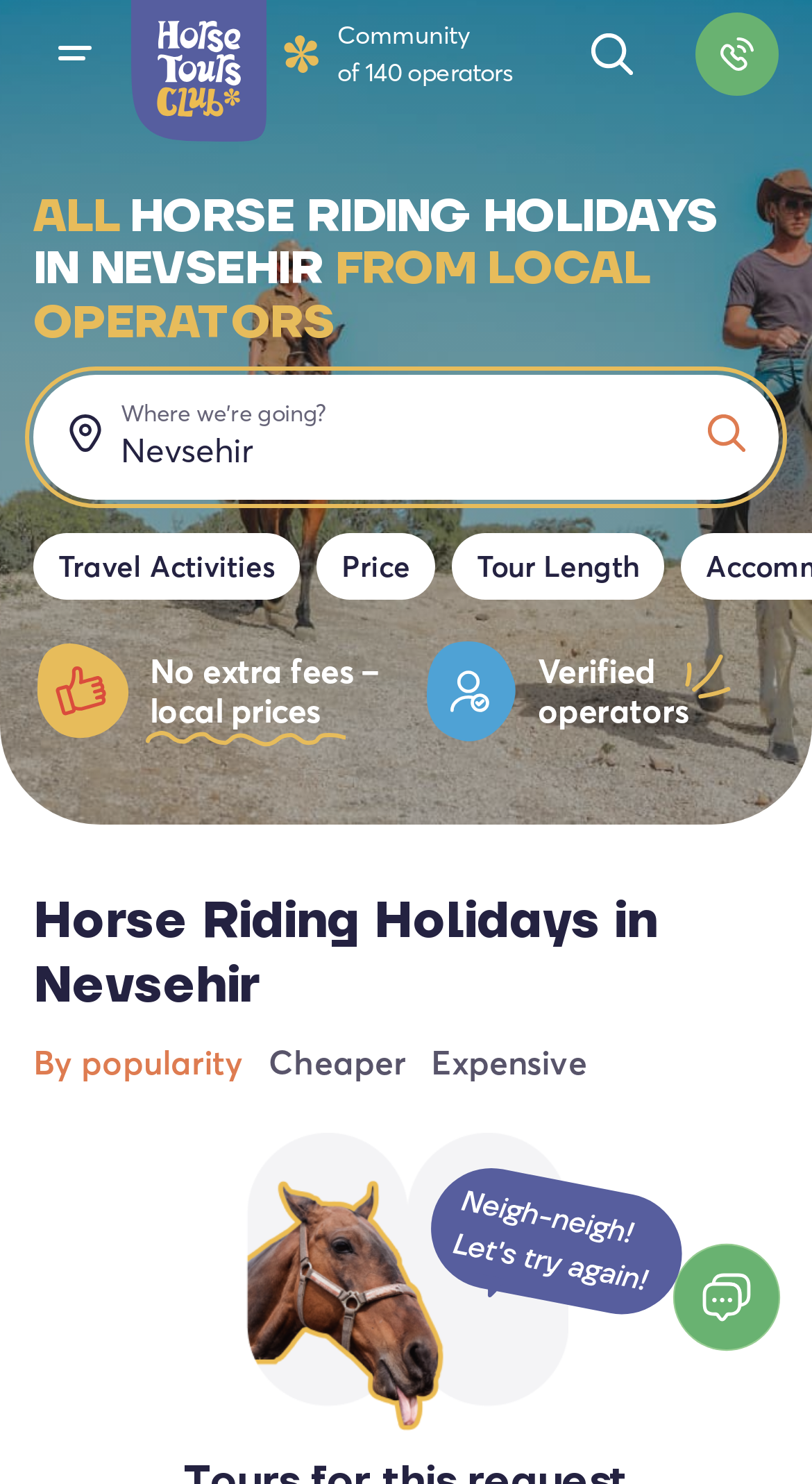What is the advantage of booking with local operators?
Using the image, provide a concise answer in one word or a short phrase.

No extra fees